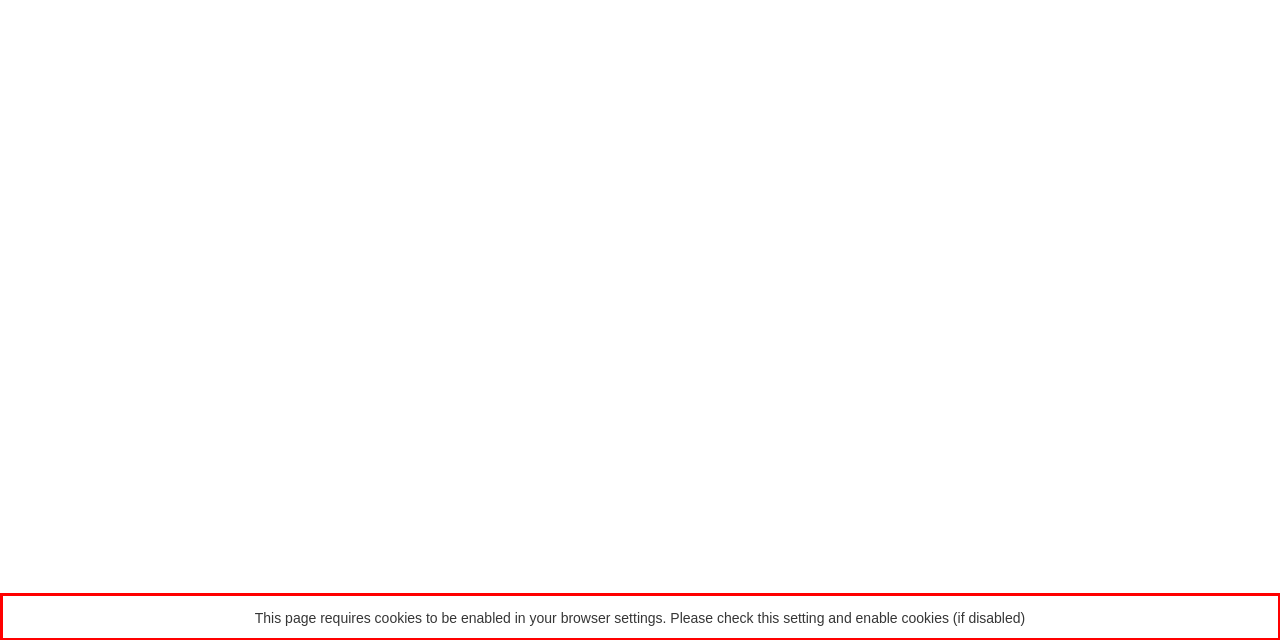Identify the text inside the red bounding box in the provided webpage screenshot and transcribe it.

This page requires cookies to be enabled in your browser settings. Please check this setting and enable cookies (if disabled)